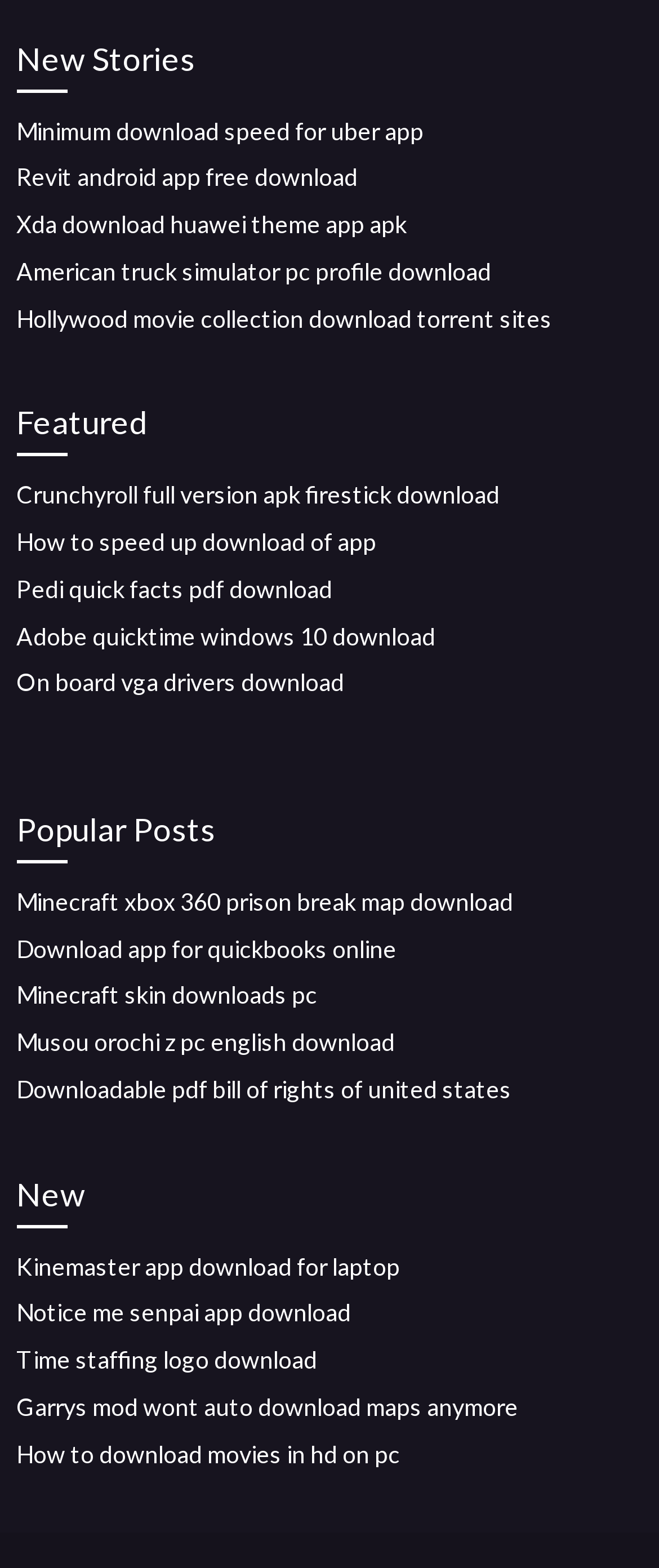Predict the bounding box coordinates of the area that should be clicked to accomplish the following instruction: "Explore 'How to download movies in hd on pc'". The bounding box coordinates should consist of four float numbers between 0 and 1, i.e., [left, top, right, bottom].

[0.025, 0.918, 0.607, 0.936]